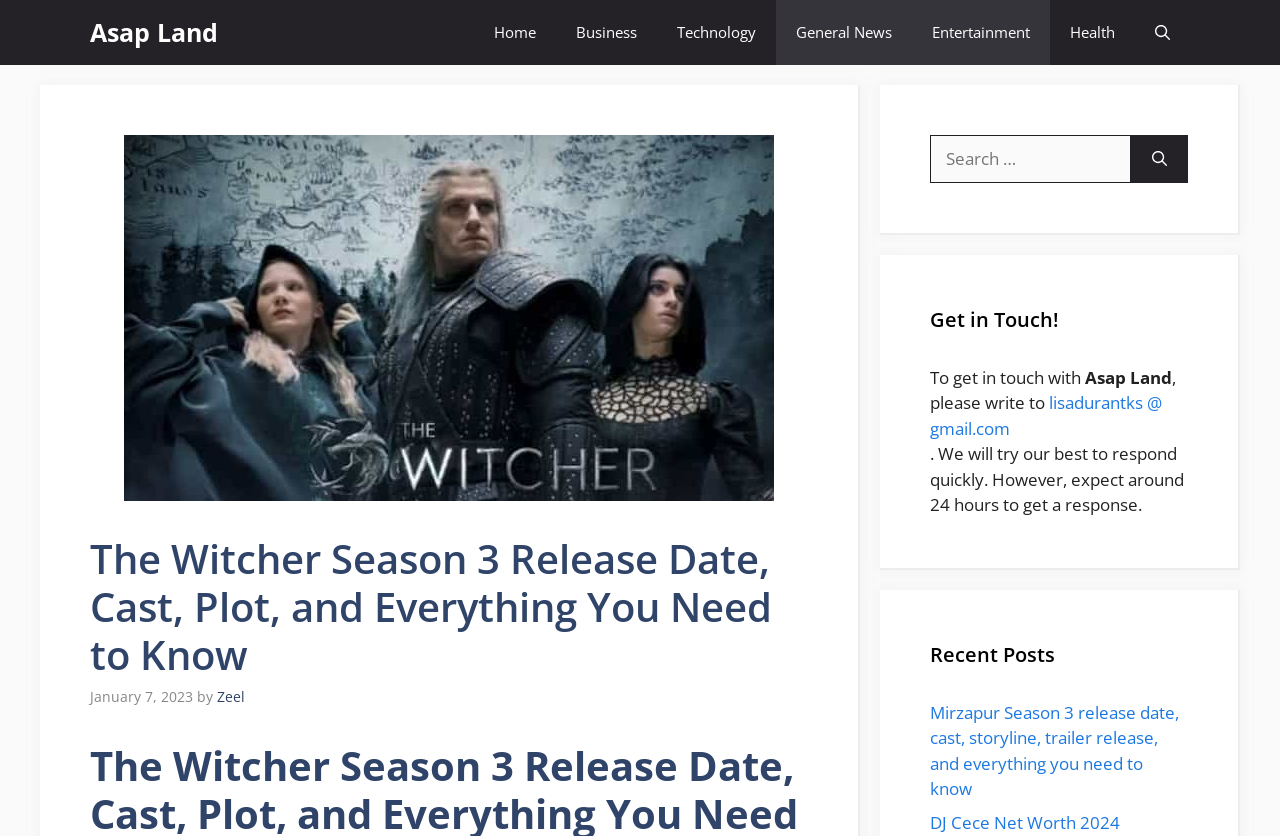What is the name of the website?
Kindly answer the question with as much detail as you can.

I determined the answer by looking at the navigation section at the top of the webpage, where I found a link with the text 'Asap Land', which is likely the name of the website.